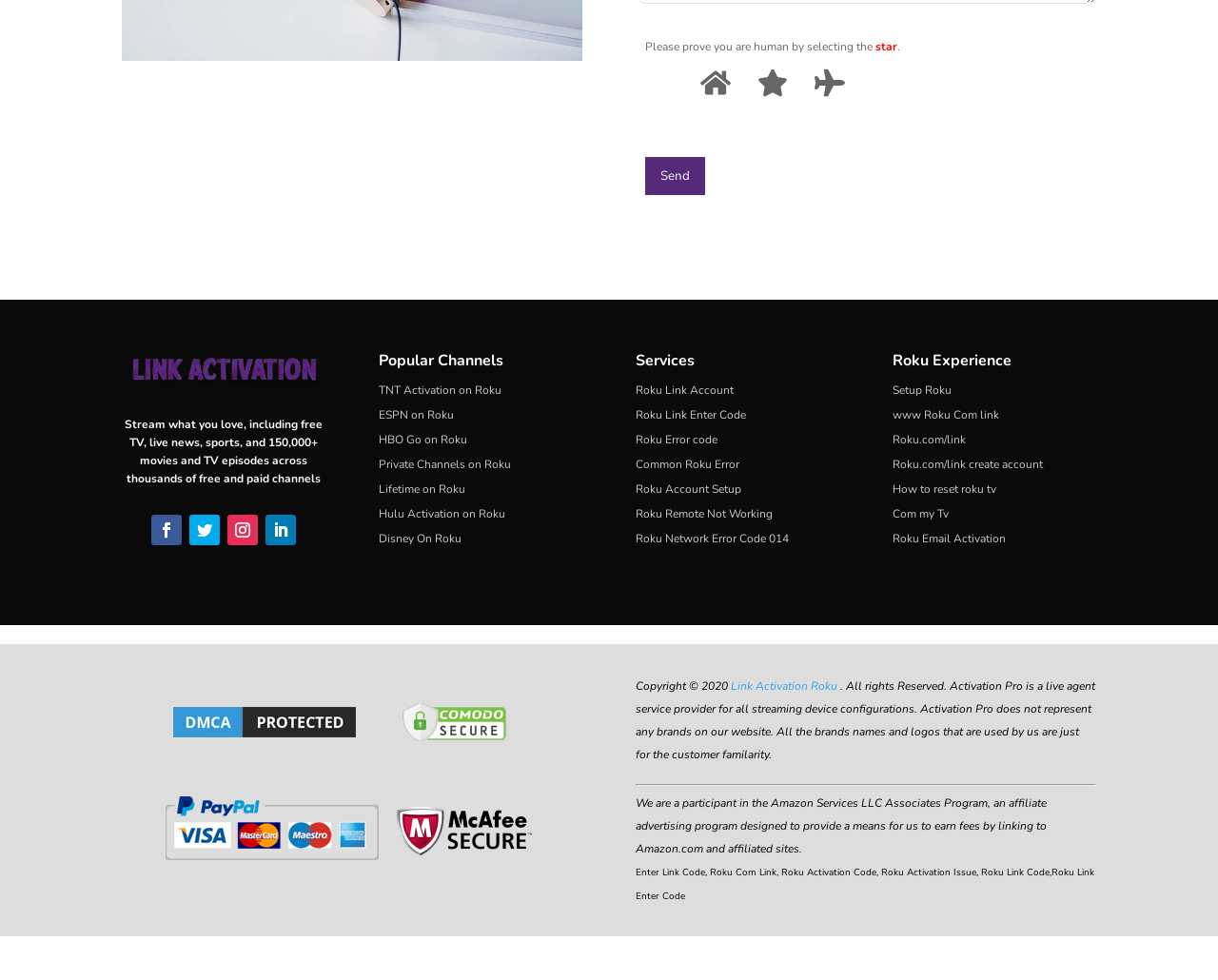Mark the bounding box of the element that matches the following description: "Private Channels on Roku".

[0.311, 0.466, 0.42, 0.482]